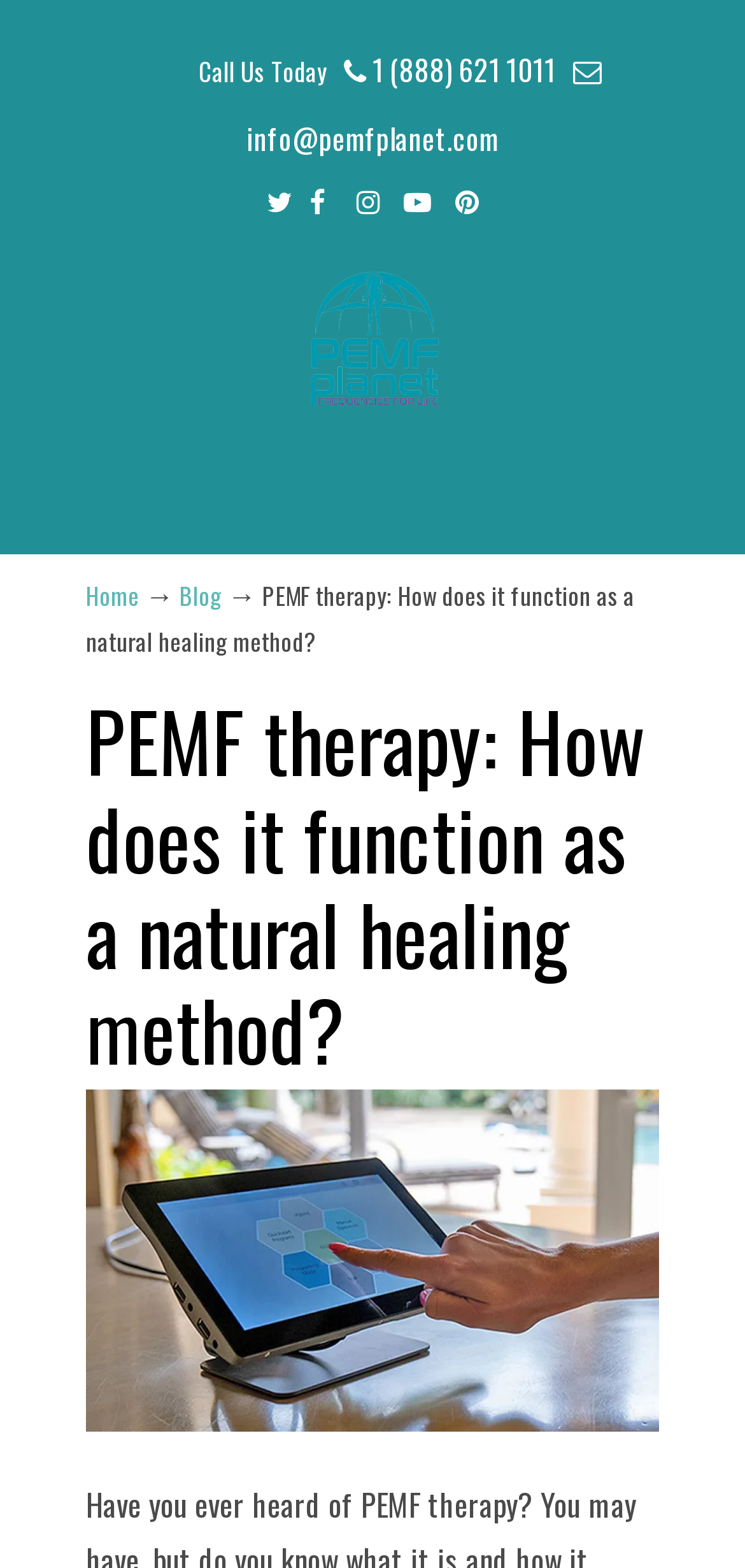Please determine the bounding box coordinates of the element's region to click in order to carry out the following instruction: "Click the Call Us Today button". The coordinates should be four float numbers between 0 and 1, i.e., [left, top, right, bottom].

[0.236, 0.033, 0.462, 0.057]